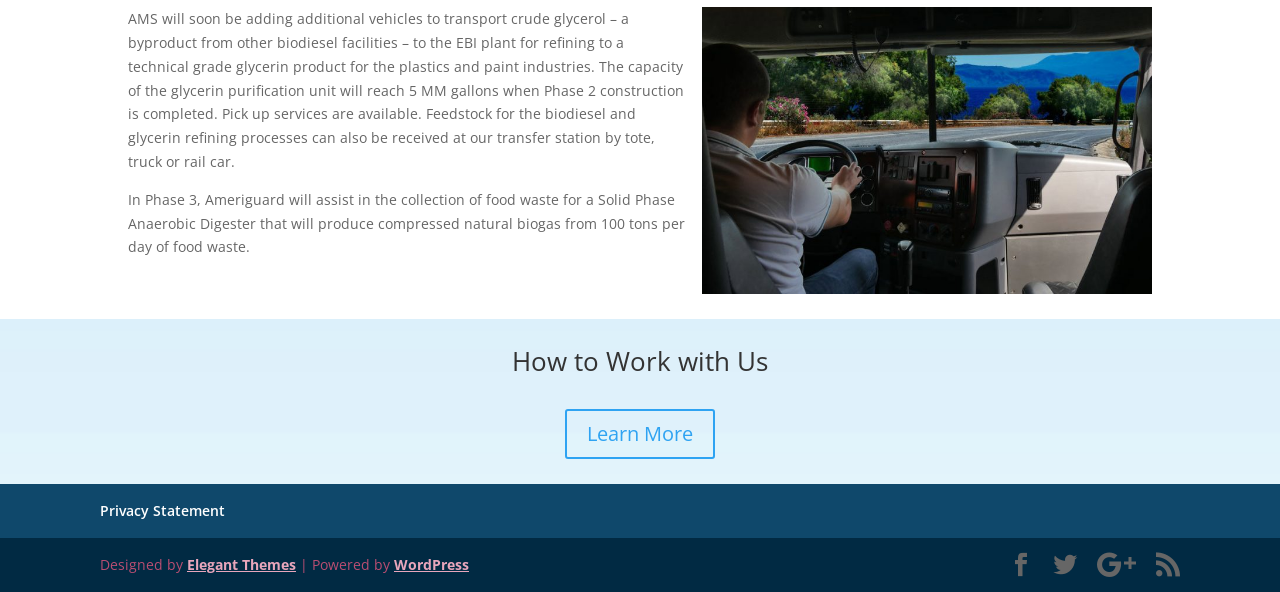Please find and report the bounding box coordinates of the element to click in order to perform the following action: "Learn more about working with us". The coordinates should be expressed as four float numbers between 0 and 1, in the format [left, top, right, bottom].

[0.441, 0.69, 0.559, 0.775]